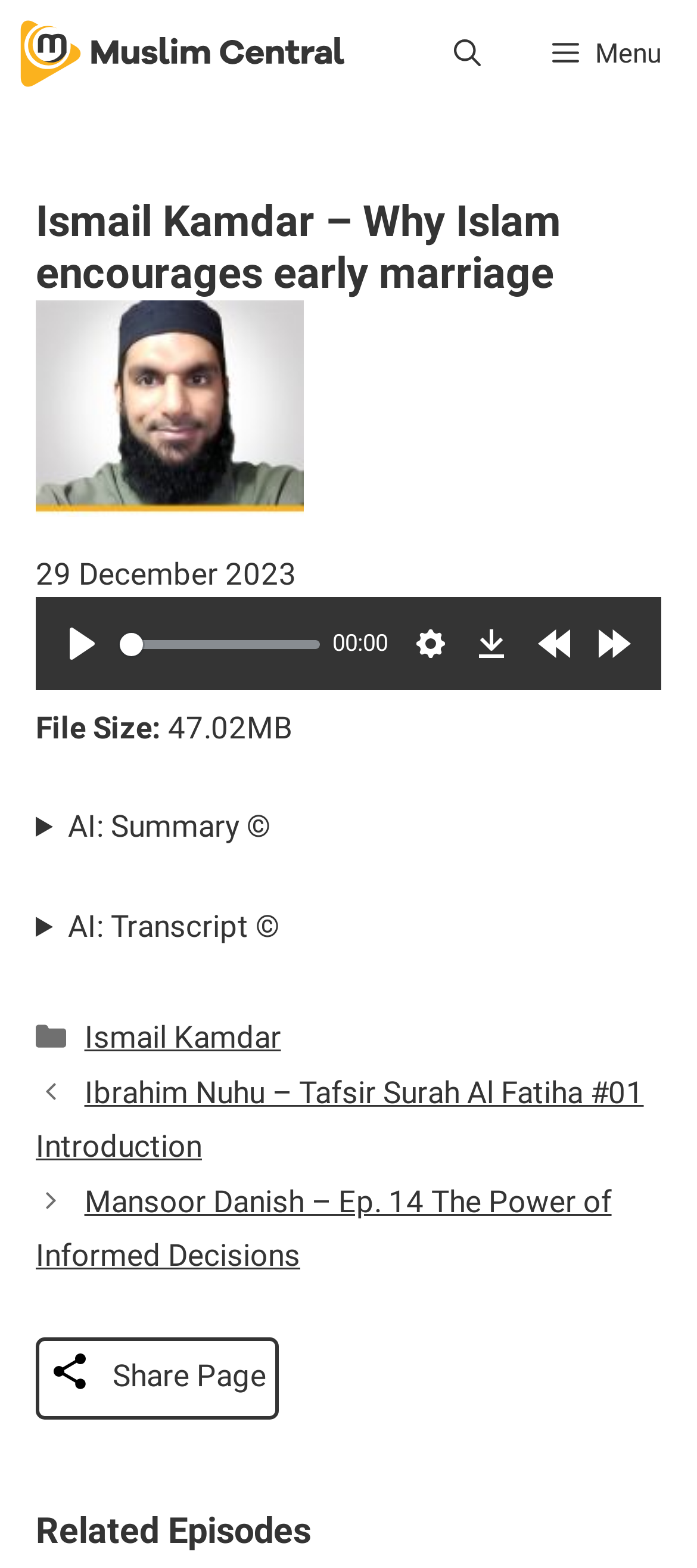Could you please study the image and provide a detailed answer to the question:
What is the action of the button below the audio lecture?

The action of the button is obtained from the button 'Play' which is located in the HeaderAsNonLandmark section, below the audio lecture details.